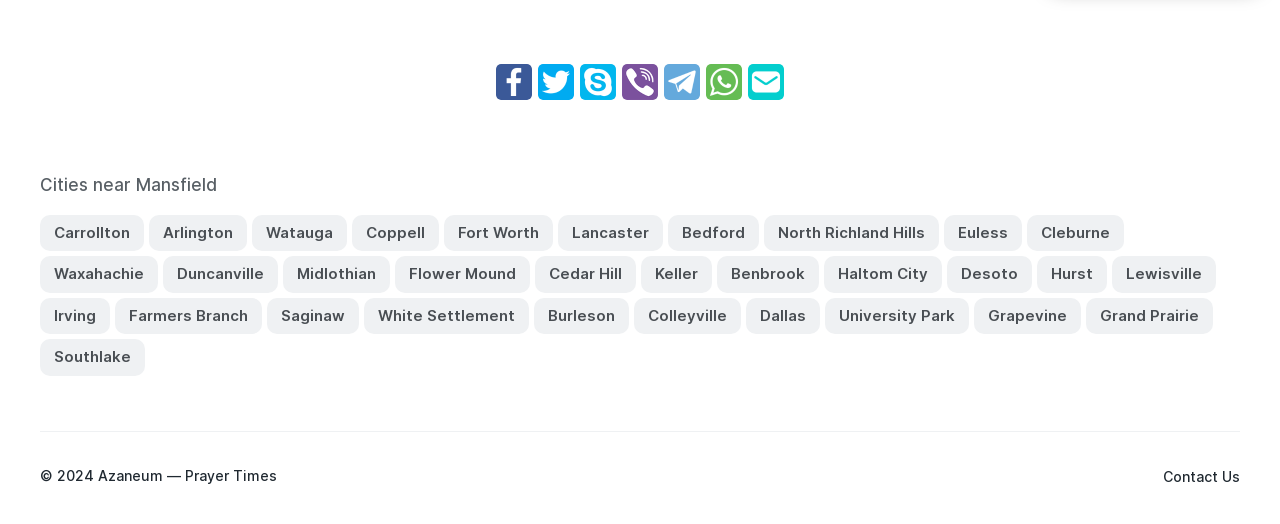Please reply to the following question with a single word or a short phrase:
What is the link at the bottom right?

Contact Us